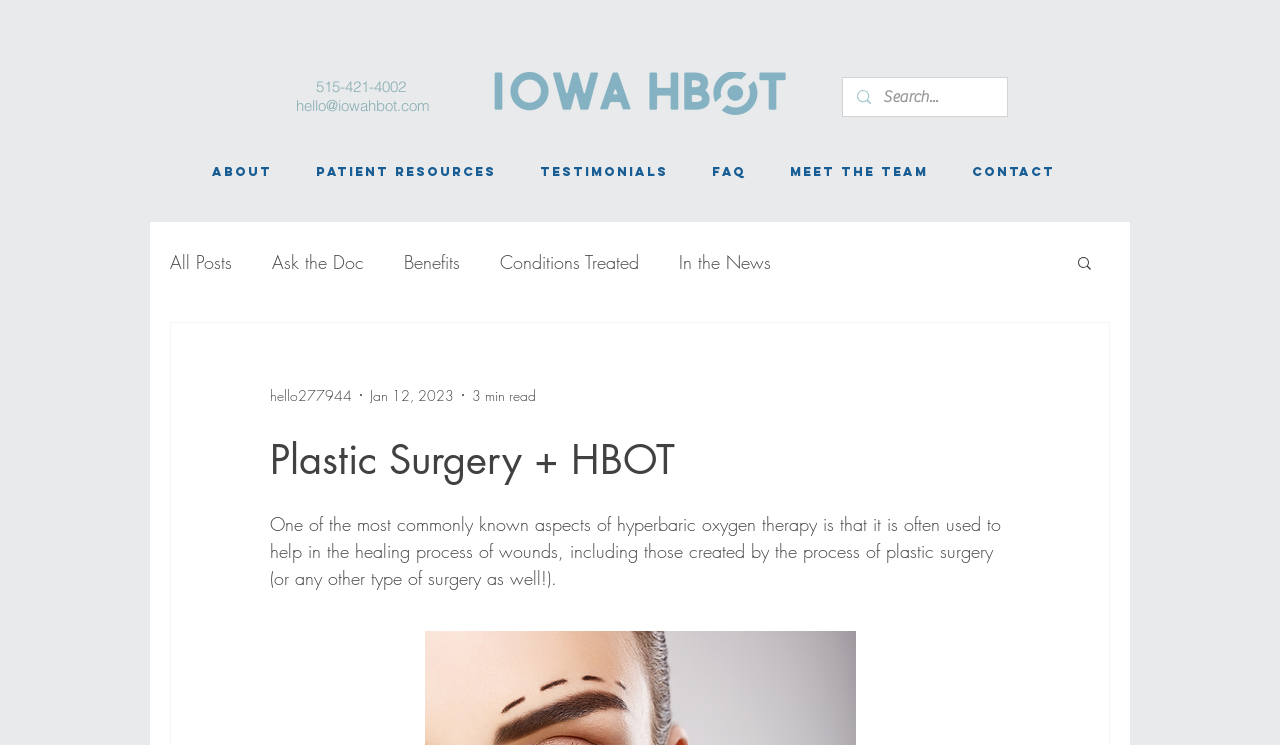What is the email address on the webpage?
Please respond to the question with a detailed and informative answer.

I found the email address by looking at the link element with the text 'hello@iowahbot.com' at coordinates [0.231, 0.129, 0.336, 0.154].